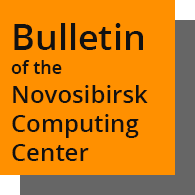What is the font style of the text 'Bulletin'?
Provide a detailed and well-explained answer to the question.

The caption describes the font of the text 'Bulletin' as 'large, bold font', indicating that the font style is bold.